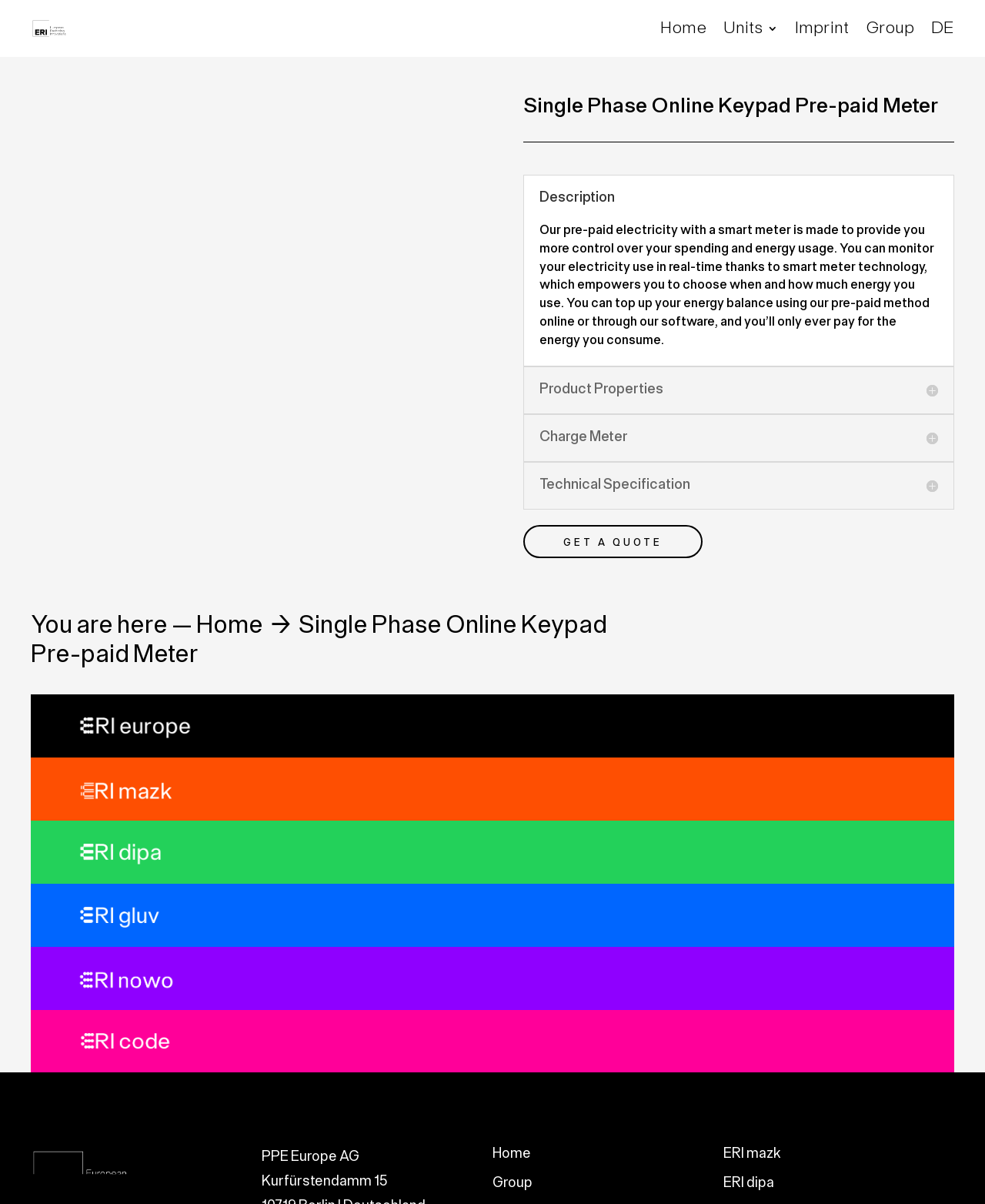Give a short answer to this question using one word or a phrase:
How many navigation links are in the top menu?

5